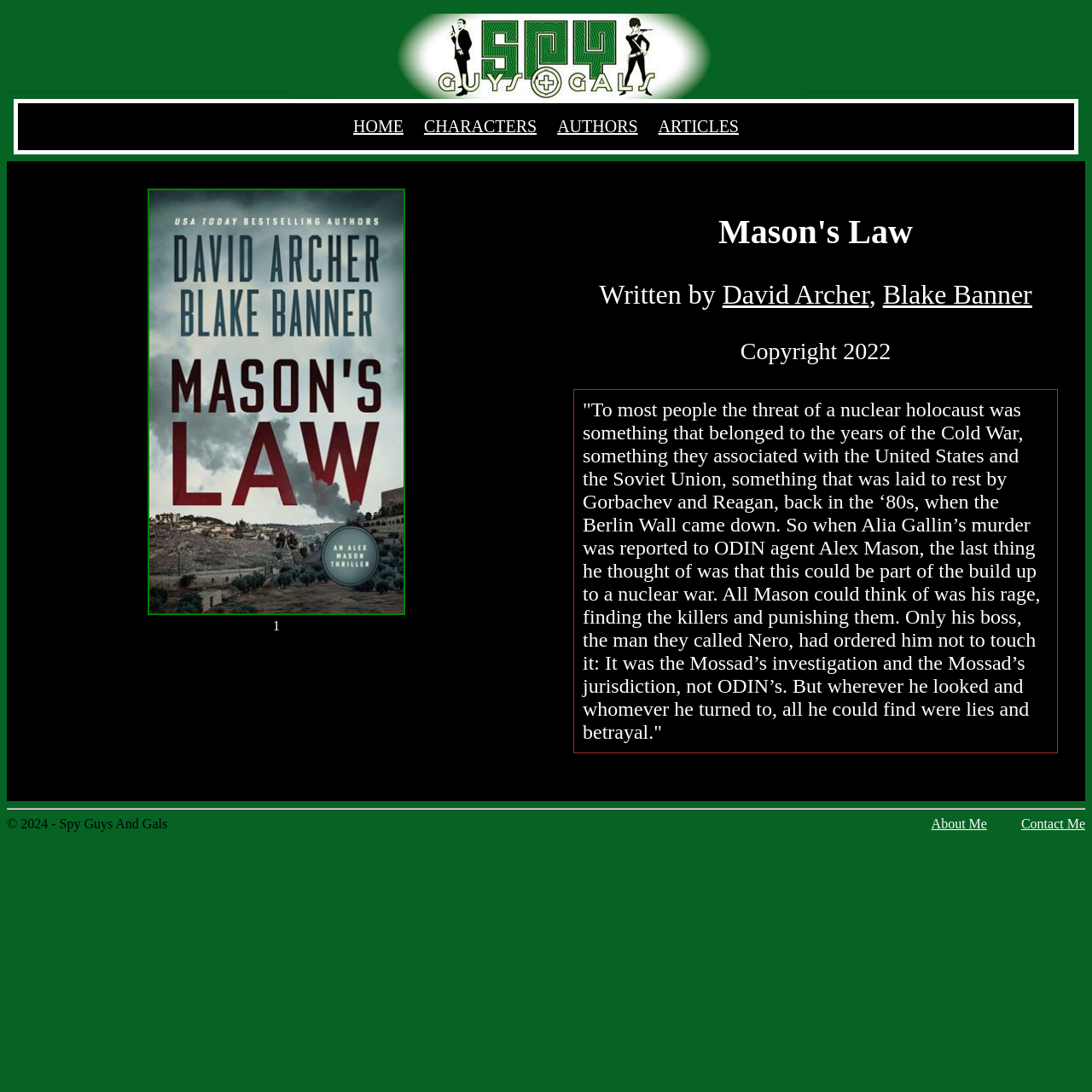Can you determine the bounding box coordinates of the area that needs to be clicked to fulfill the following instruction: "Read the article 'Colby Covington says he’d ‘love to slap Sean Strickland around’ in future fight'"?

None